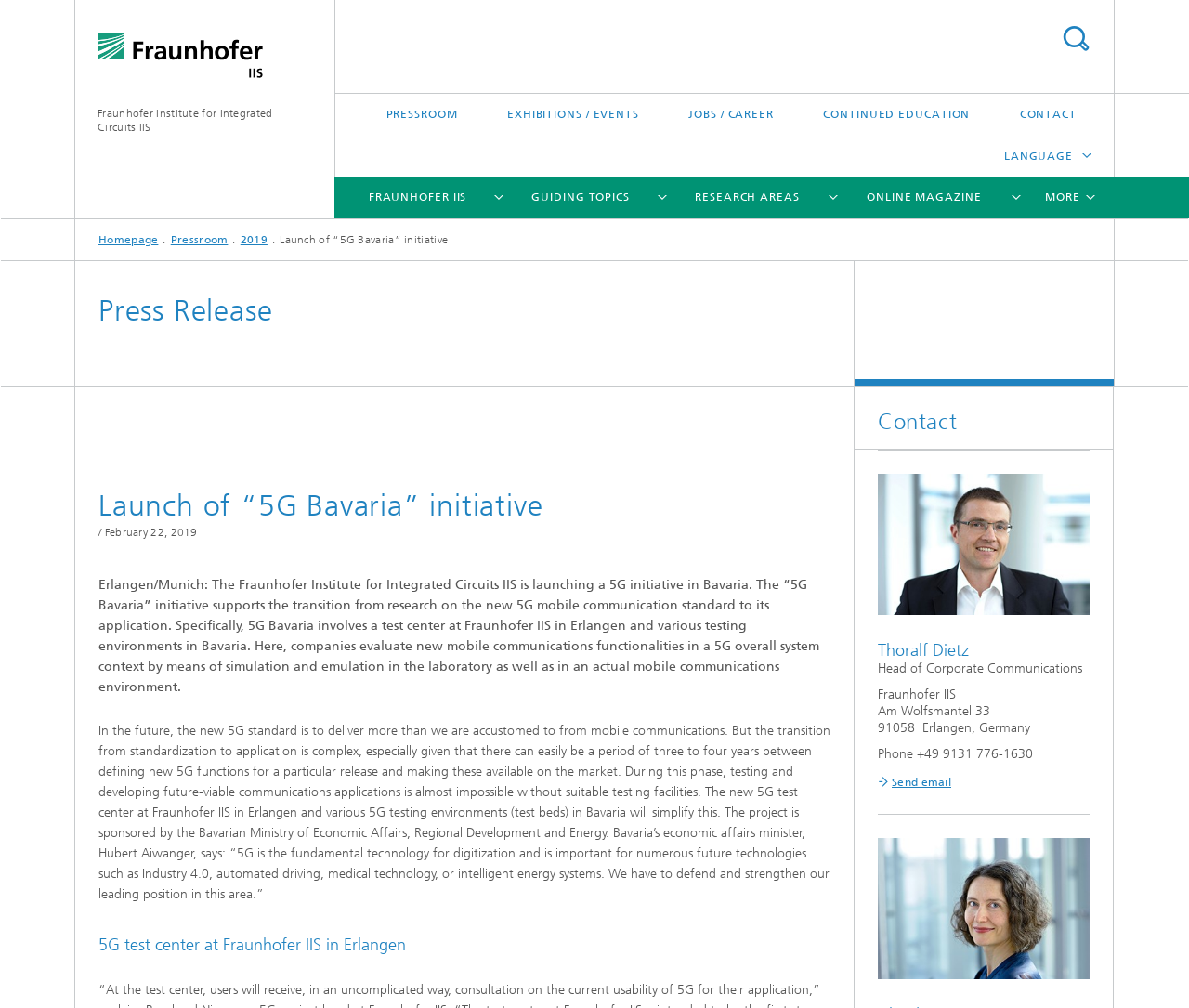What is the name of the initiative?
Using the image, provide a concise answer in one word or a short phrase.

5G Bavaria